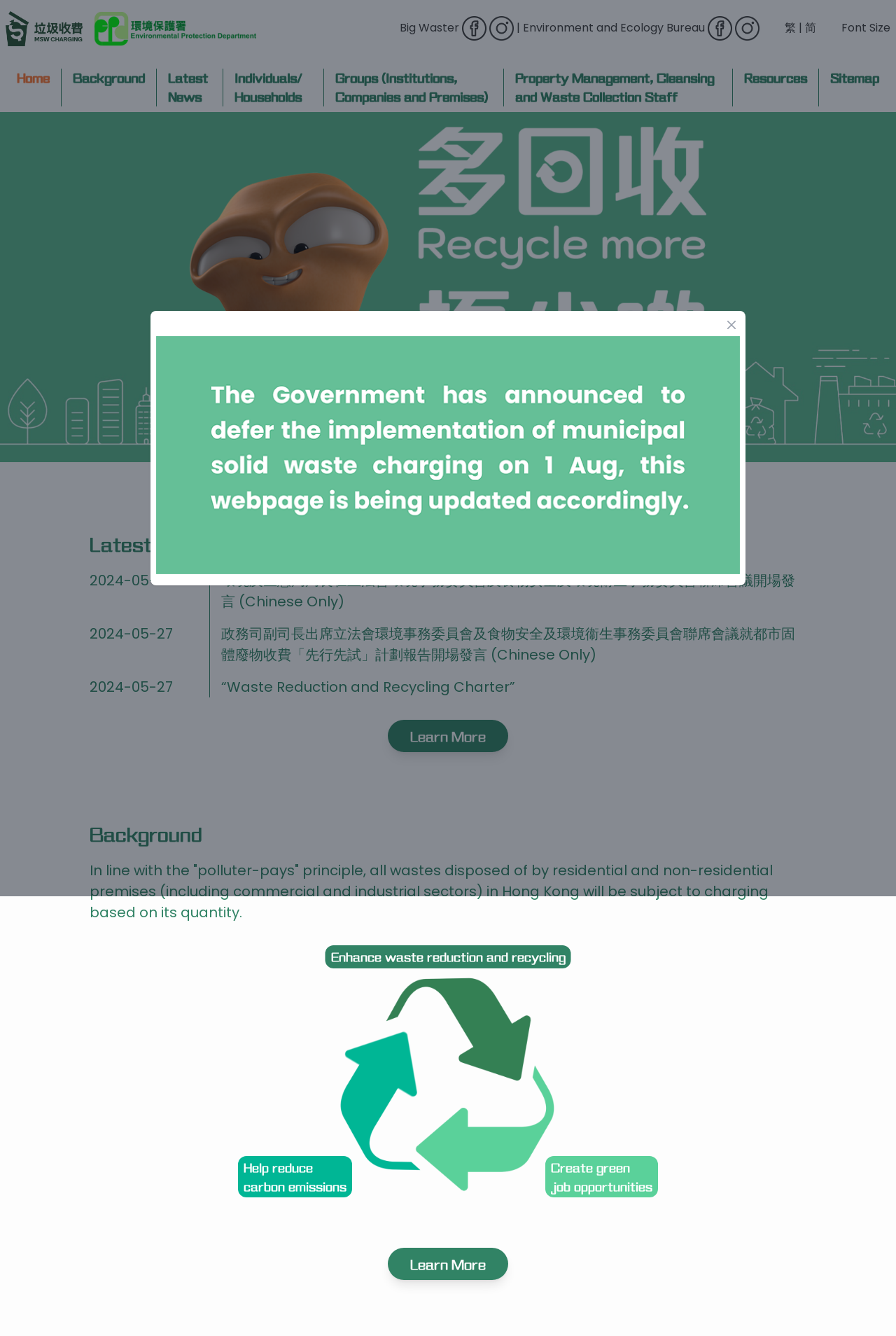Please identify the bounding box coordinates of the element that needs to be clicked to perform the following instruction: "Learn more about 'Waste Reduction and Recycling Charter'".

[0.247, 0.507, 0.575, 0.521]